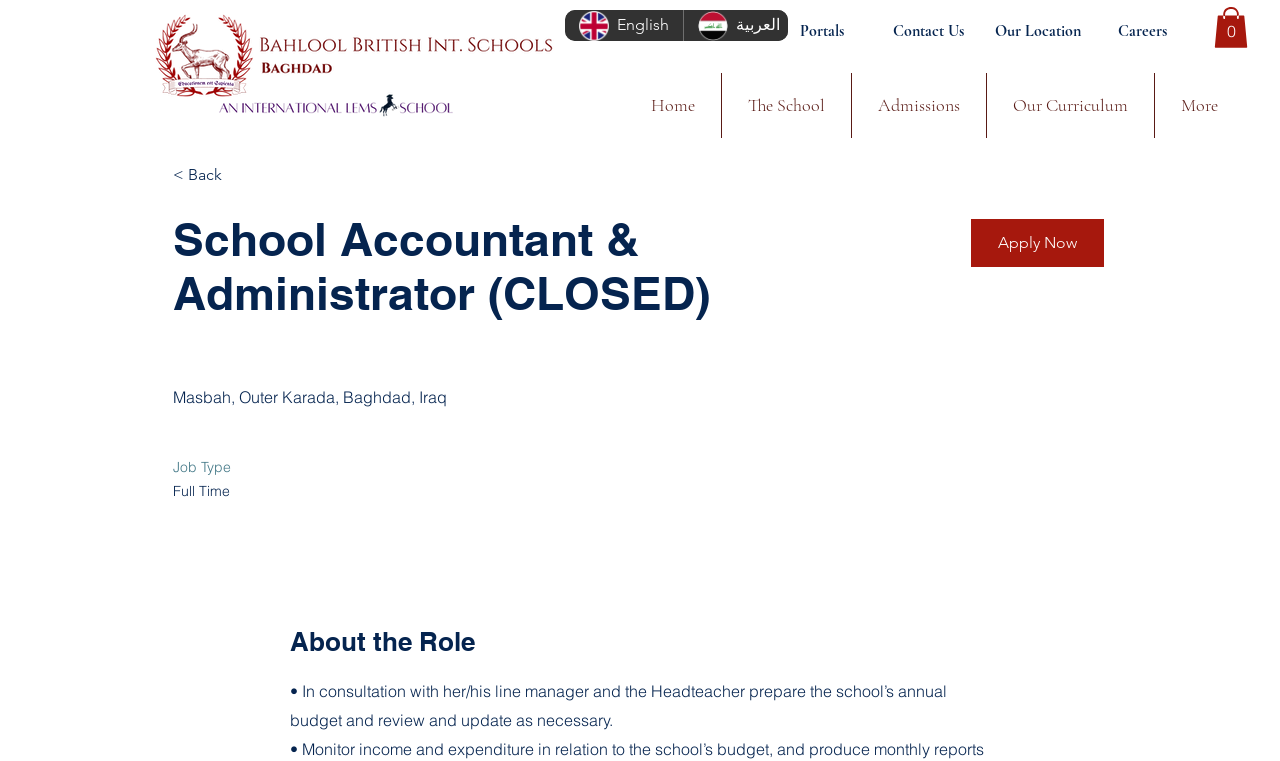What is the role of the School Accountant & Administrator in preparing the school's budget?
Please provide a detailed and comprehensive answer to the question.

I found the answer by looking at the section that describes the role of the School Accountant & Administrator, which says 'In consultation with her/his line manager and the Headteacher prepare the school’s annual budget and review and update as necessary'.